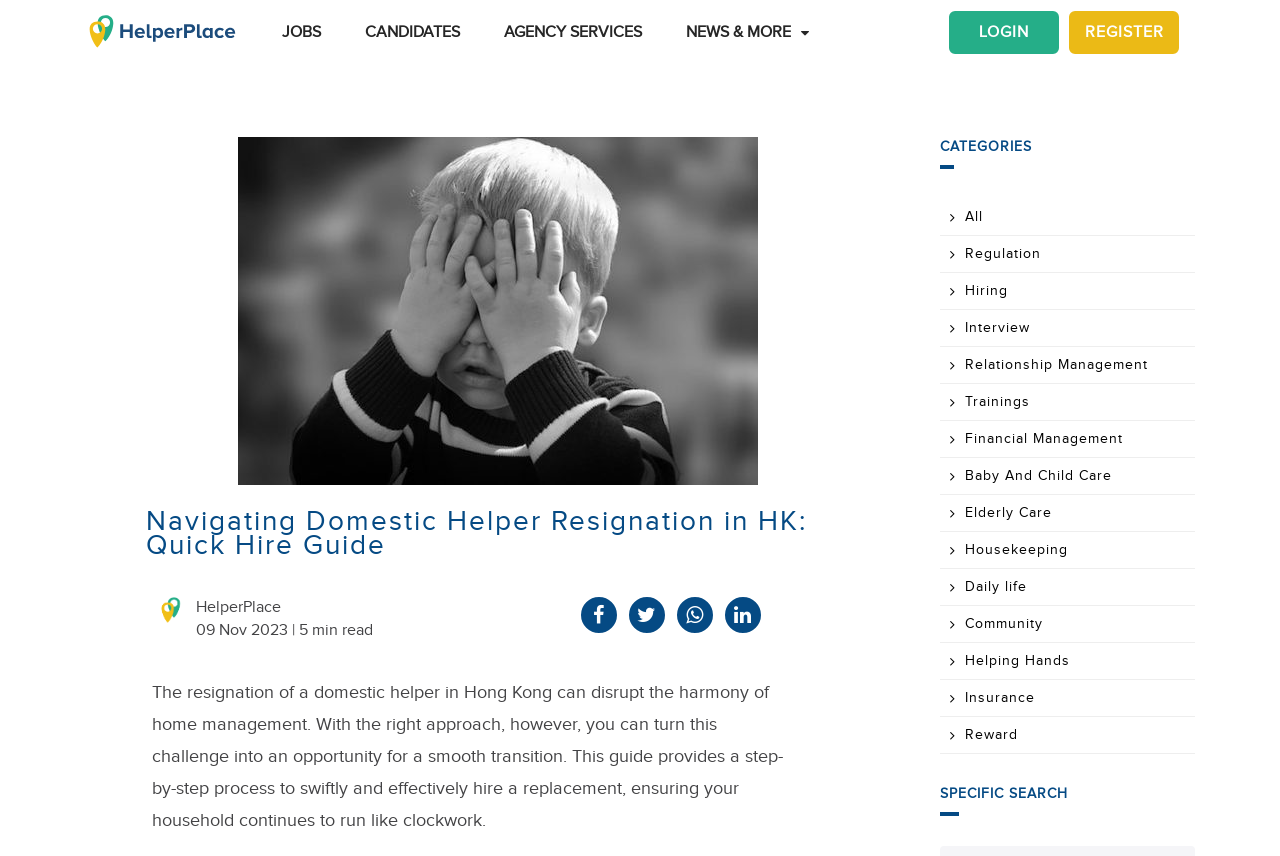Identify the bounding box coordinates of the specific part of the webpage to click to complete this instruction: "Click the 'CANDIDATES' link".

[0.265, 0.009, 0.373, 0.067]